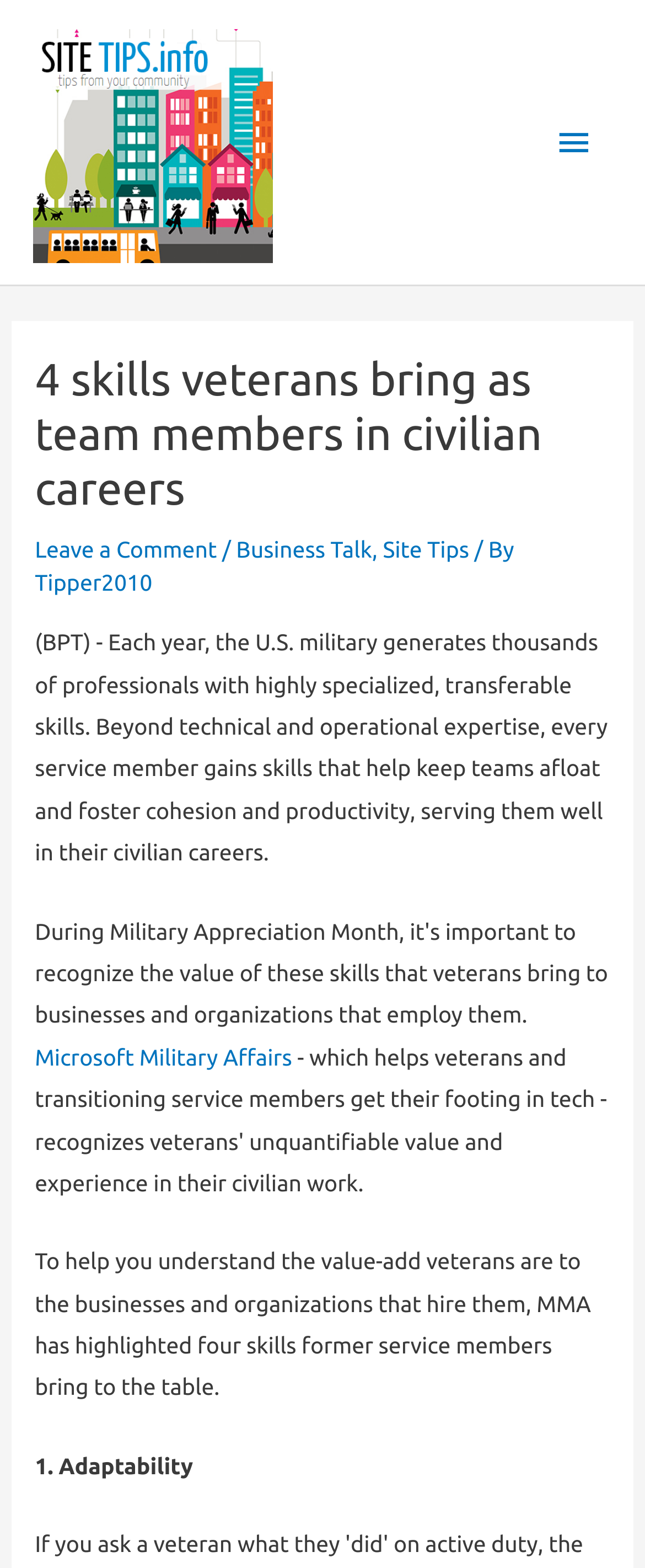Please answer the following question using a single word or phrase: 
What is the first skill mentioned in the article?

Adaptability